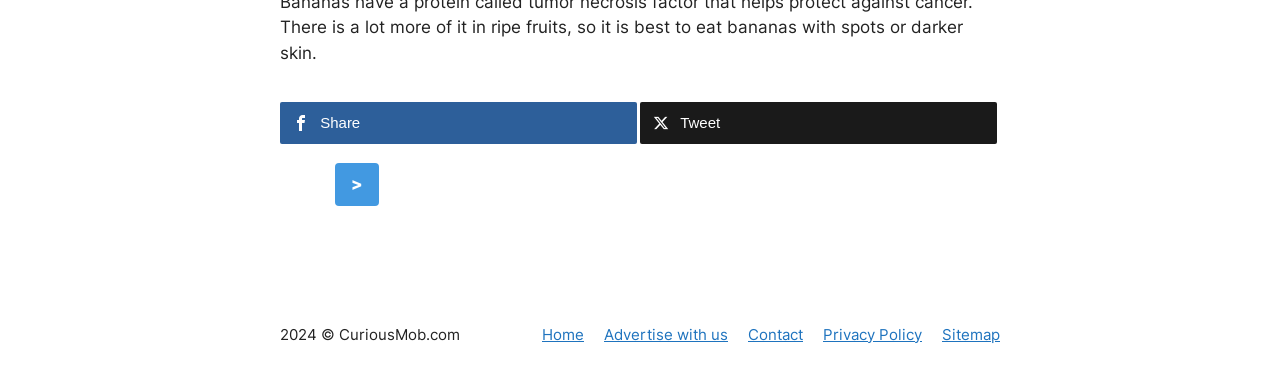Determine the coordinates of the bounding box that should be clicked to complete the instruction: "Visit the home page". The coordinates should be represented by four float numbers between 0 and 1: [left, top, right, bottom].

[0.423, 0.887, 0.456, 0.939]